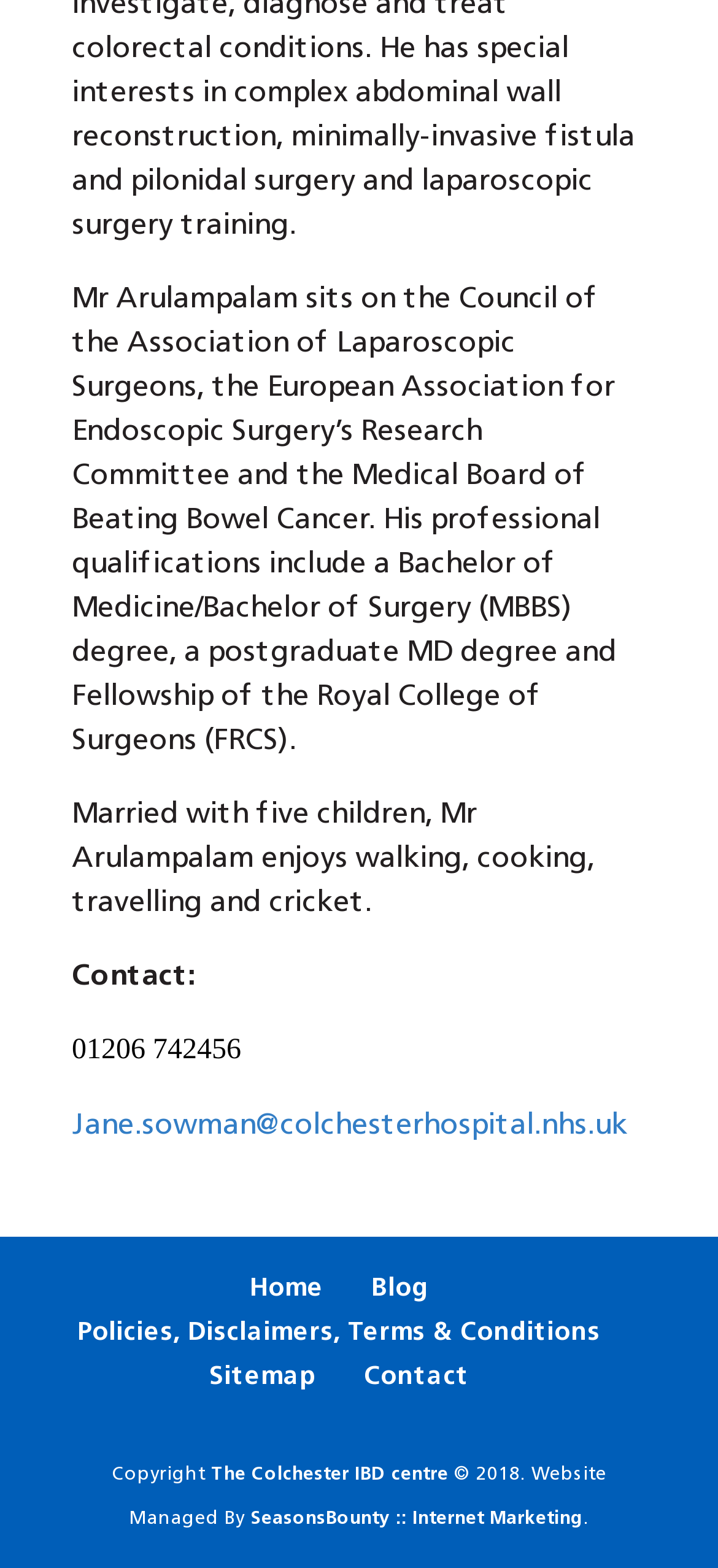What is the phone number to contact Mr. Arulampalam?
Refer to the screenshot and deliver a thorough answer to the question presented.

The phone number is listed under the 'Contact:' section, which is '01206 742456'.